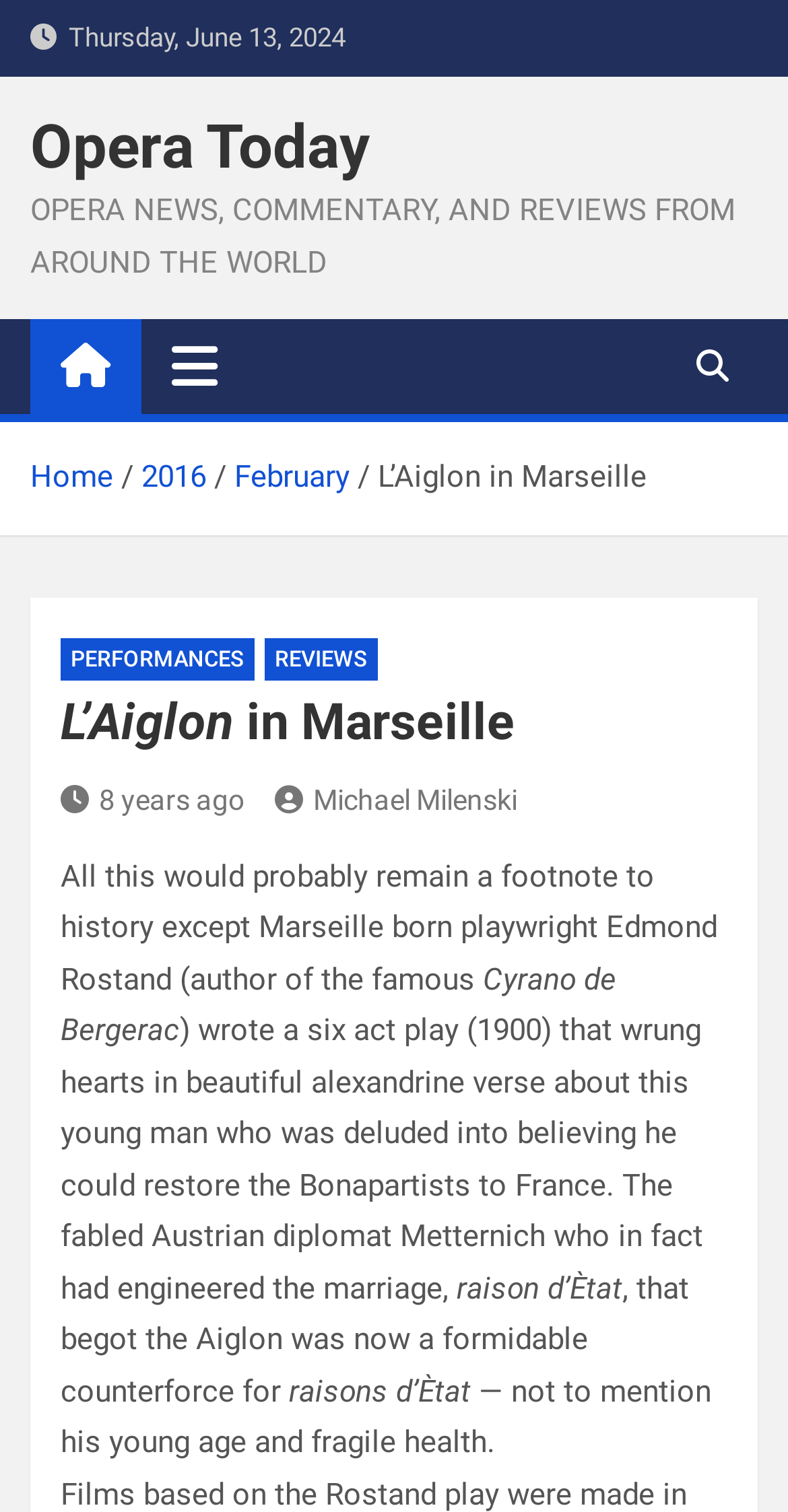Give a short answer to this question using one word or a phrase:
What is the name of the famous play written by Edmond Rostand?

Cyrano de Bergerac